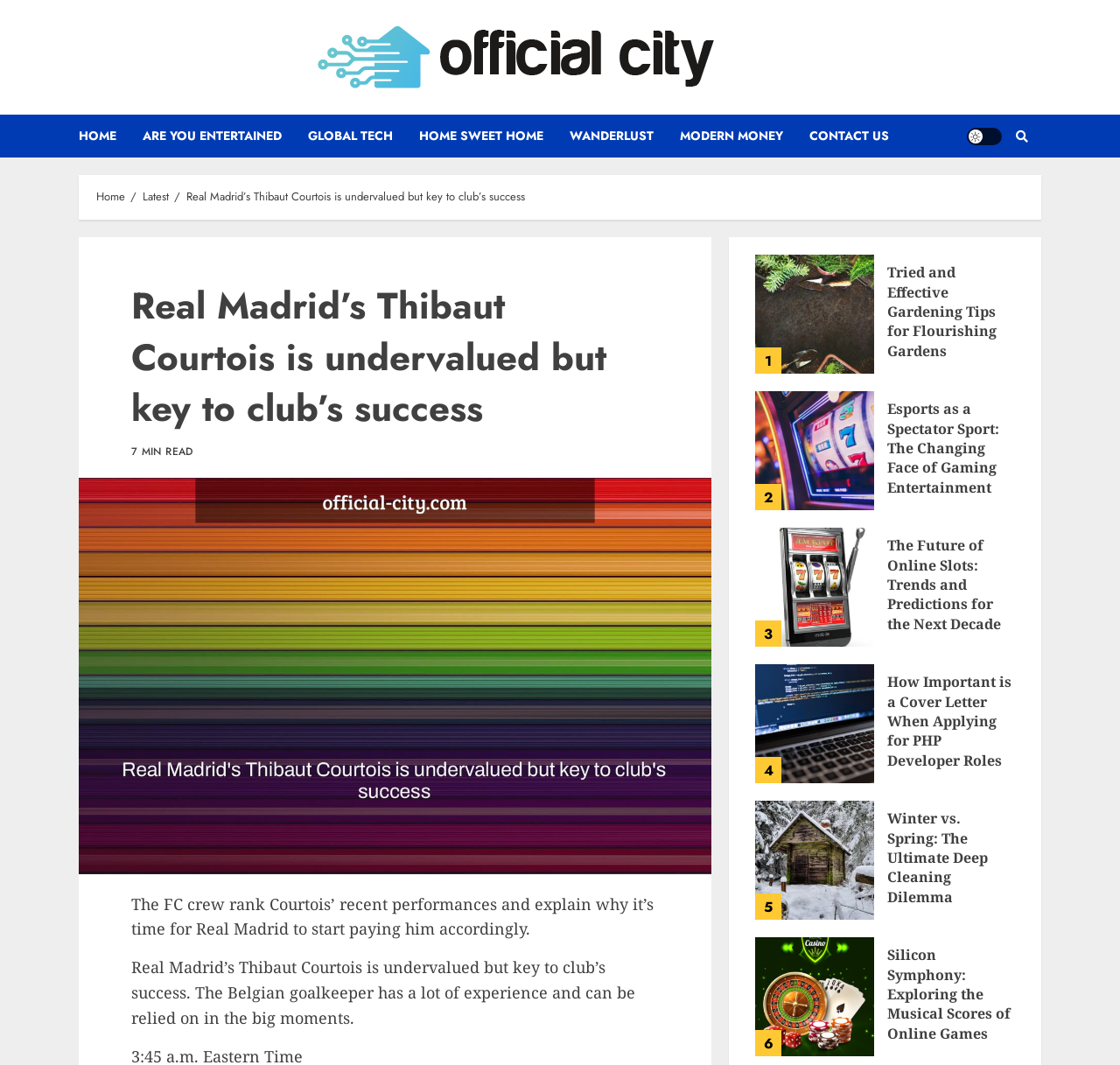Respond to the following question using a concise word or phrase: 
What is the name of the goalkeeper mentioned in the article?

Thibaut Courtois